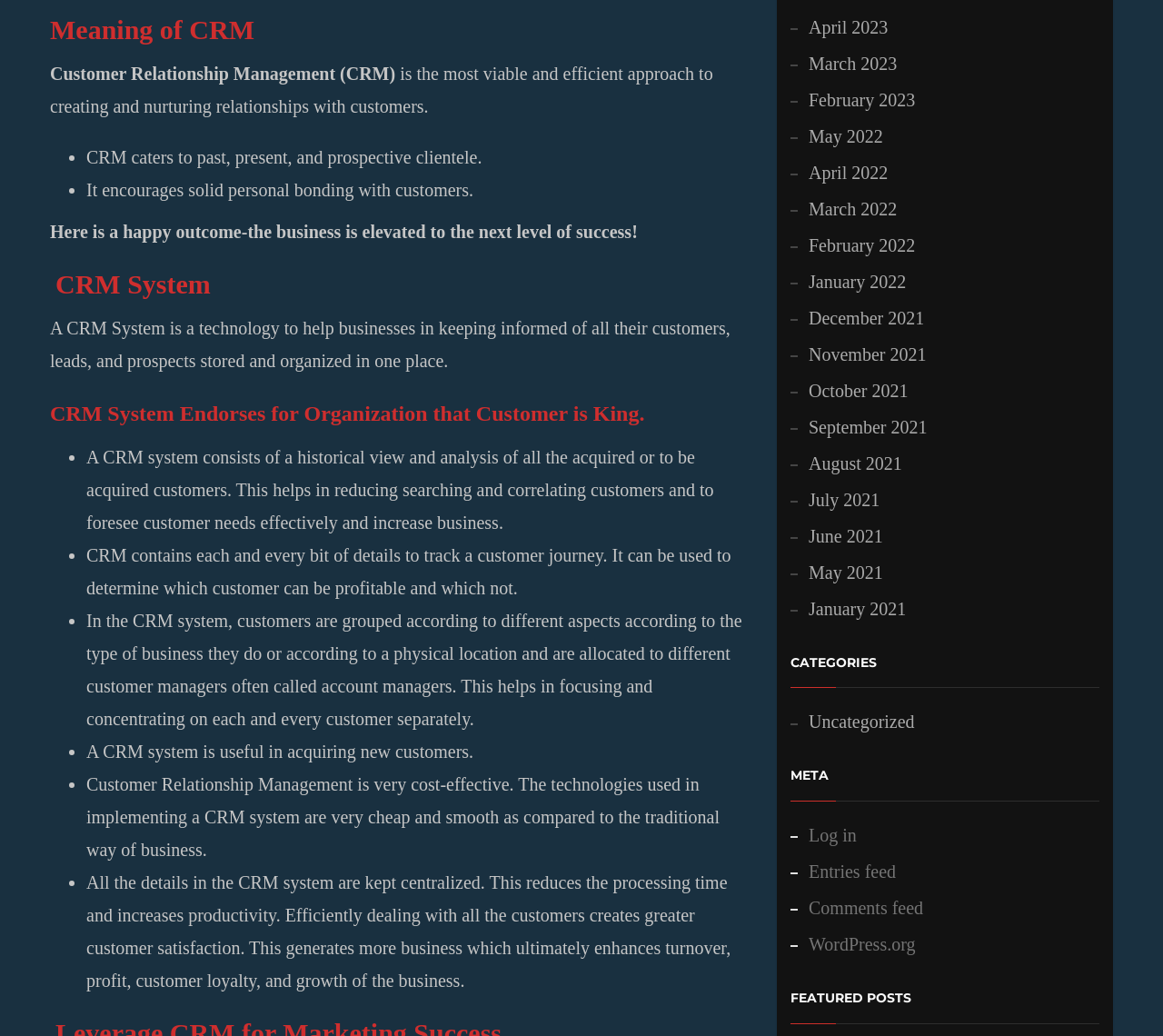Highlight the bounding box coordinates of the element that should be clicked to carry out the following instruction: "View 'META'". The coordinates must be given as four float numbers ranging from 0 to 1, i.e., [left, top, right, bottom].

[0.68, 0.741, 0.945, 0.775]